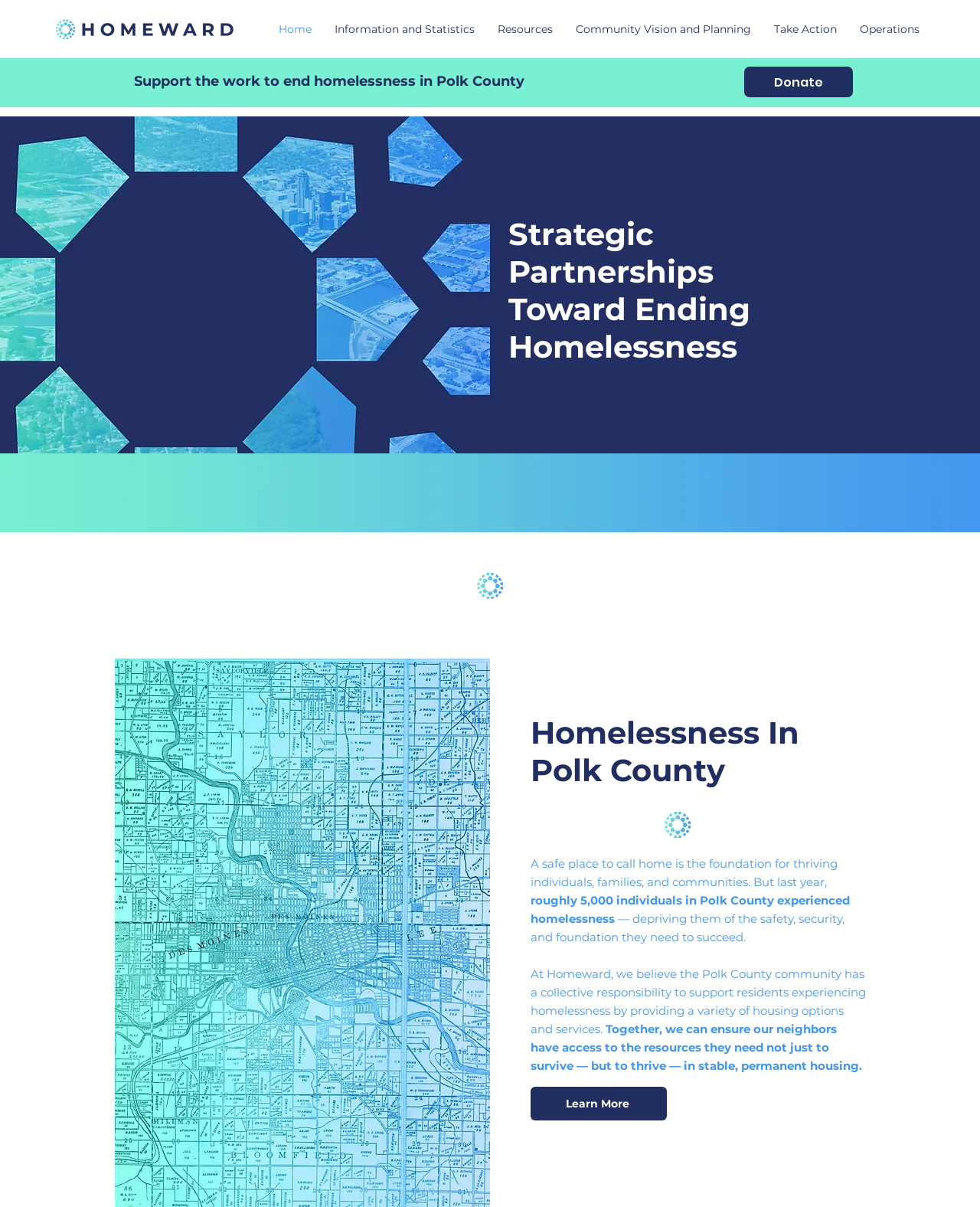Identify the bounding box coordinates of the section that should be clicked to achieve the task described: "Click the Homeward logo".

[0.056, 0.016, 0.238, 0.032]